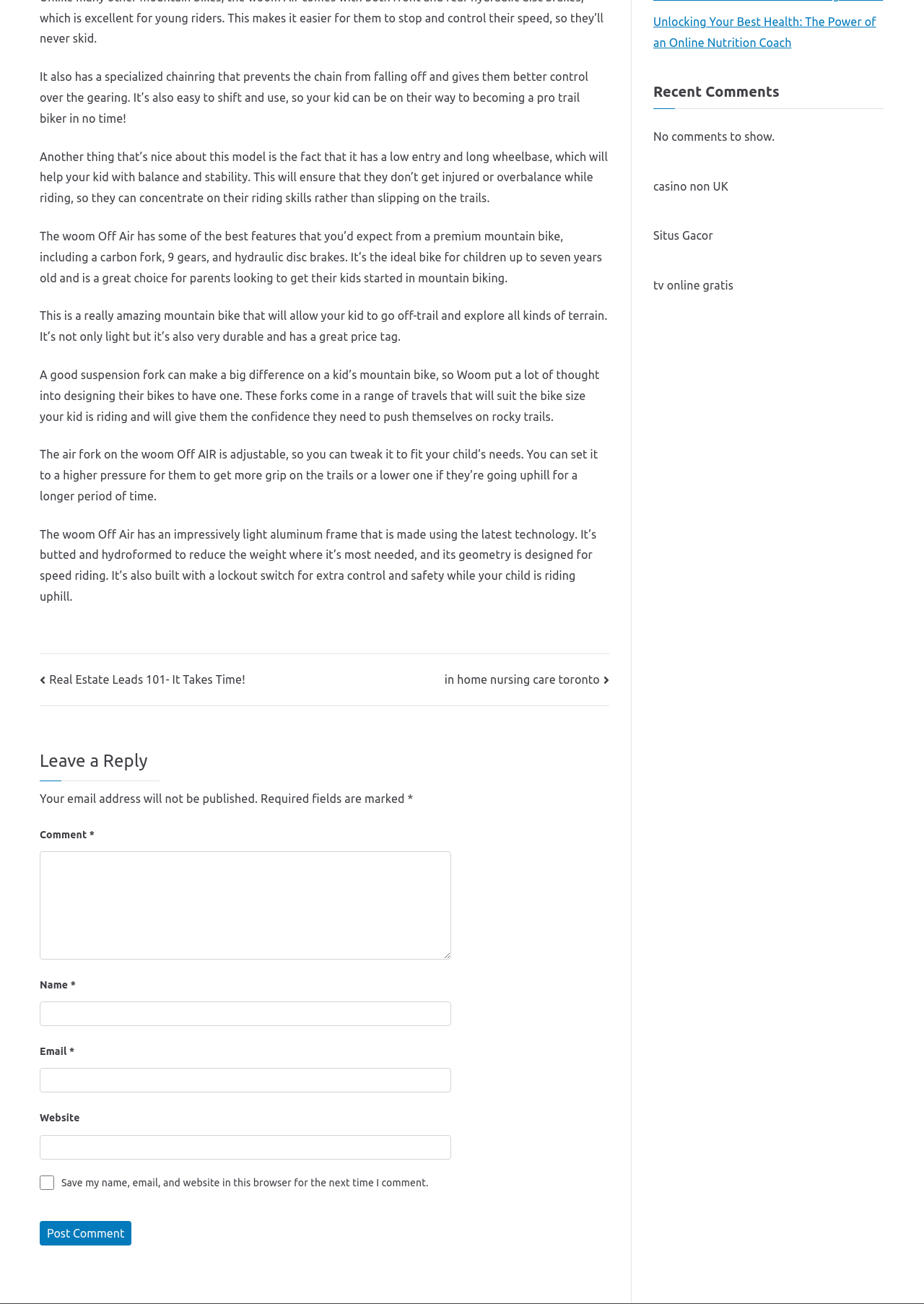Identify the bounding box of the UI element described as follows: "parent_node: Comment * name="comment"". Provide the coordinates as four float numbers in the range of 0 to 1 [left, top, right, bottom].

[0.043, 0.653, 0.488, 0.736]